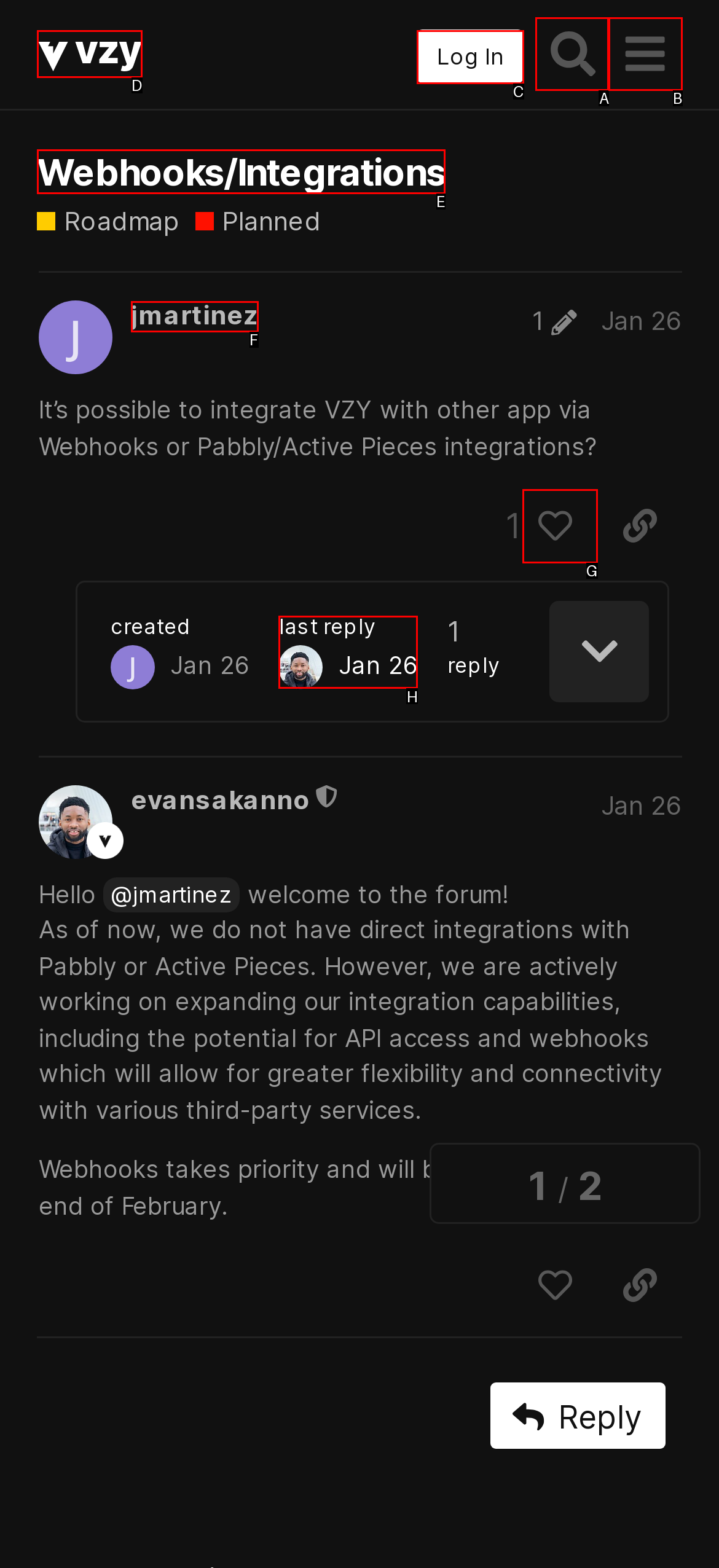Point out the option that needs to be clicked to fulfill the following instruction: Like a post
Answer with the letter of the appropriate choice from the listed options.

G